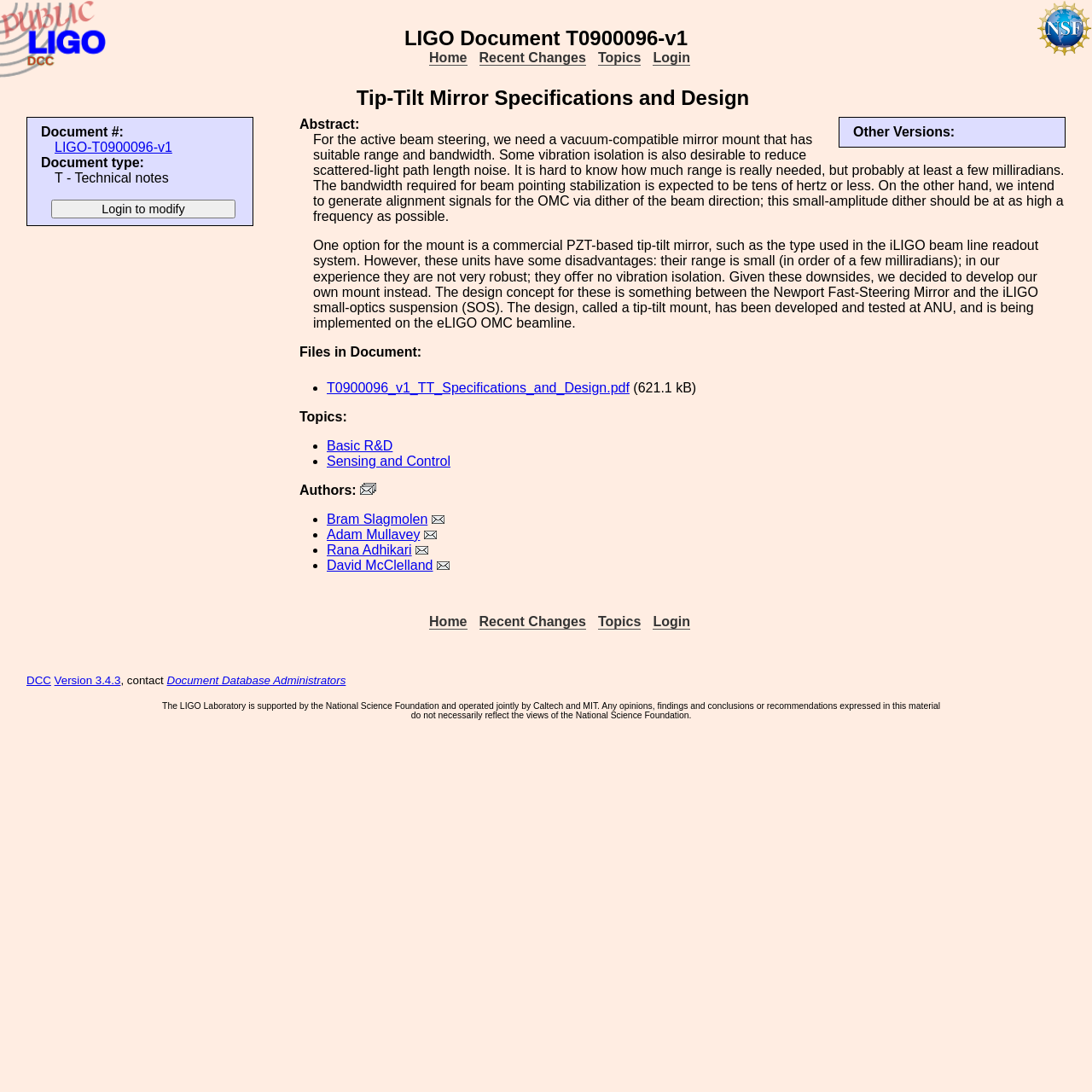What is the file size of T0900096_v1_TT_Specifications_and_Design.pdf?
Please respond to the question thoroughly and include all relevant details.

I found the answer by looking at the 'Files in Document:' section, which lists the file T0900096_v1_TT_Specifications_and_Design.pdf with a size of 621.1 kB.